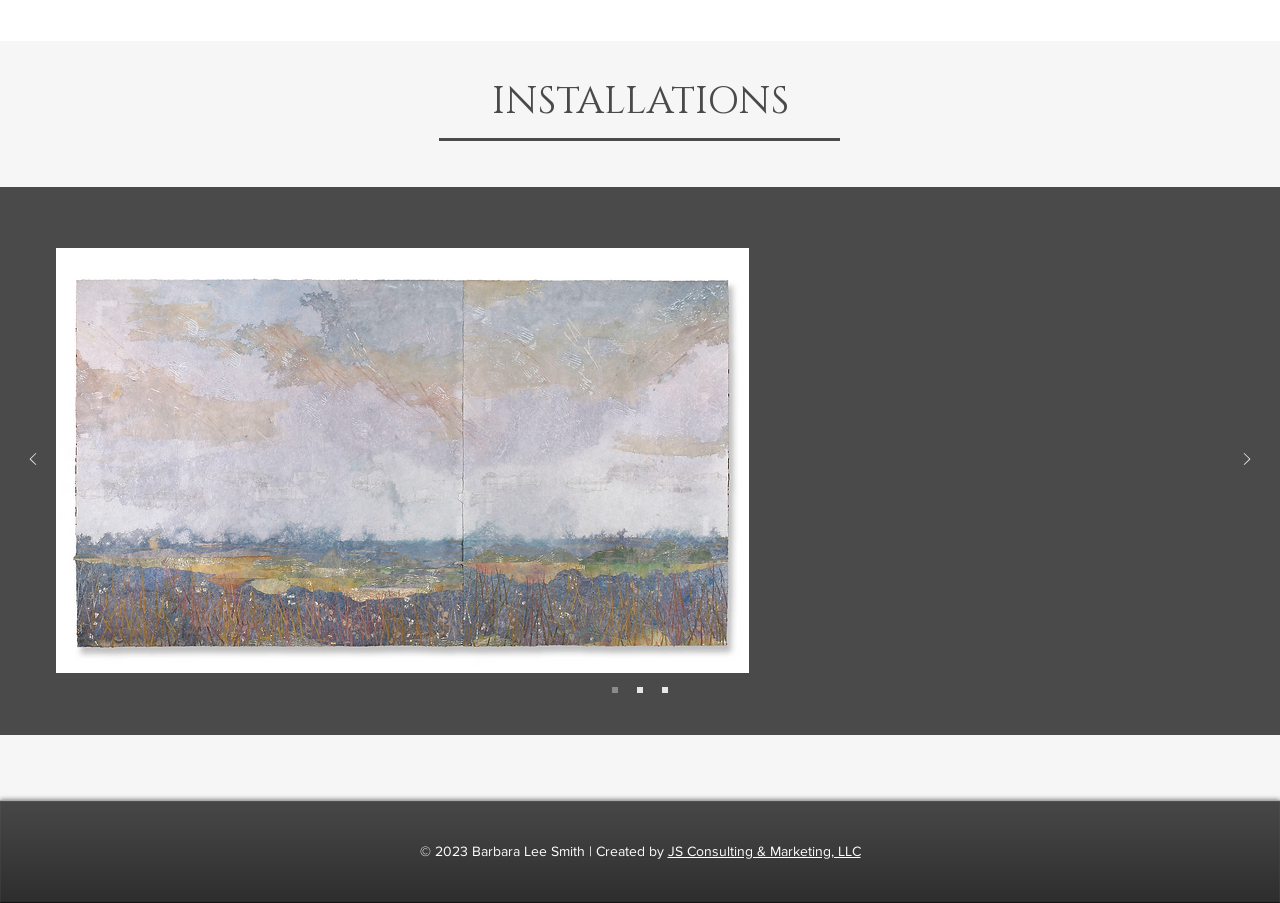Use a single word or phrase to answer the question:
What is the name of the installation?

Lay Inlet